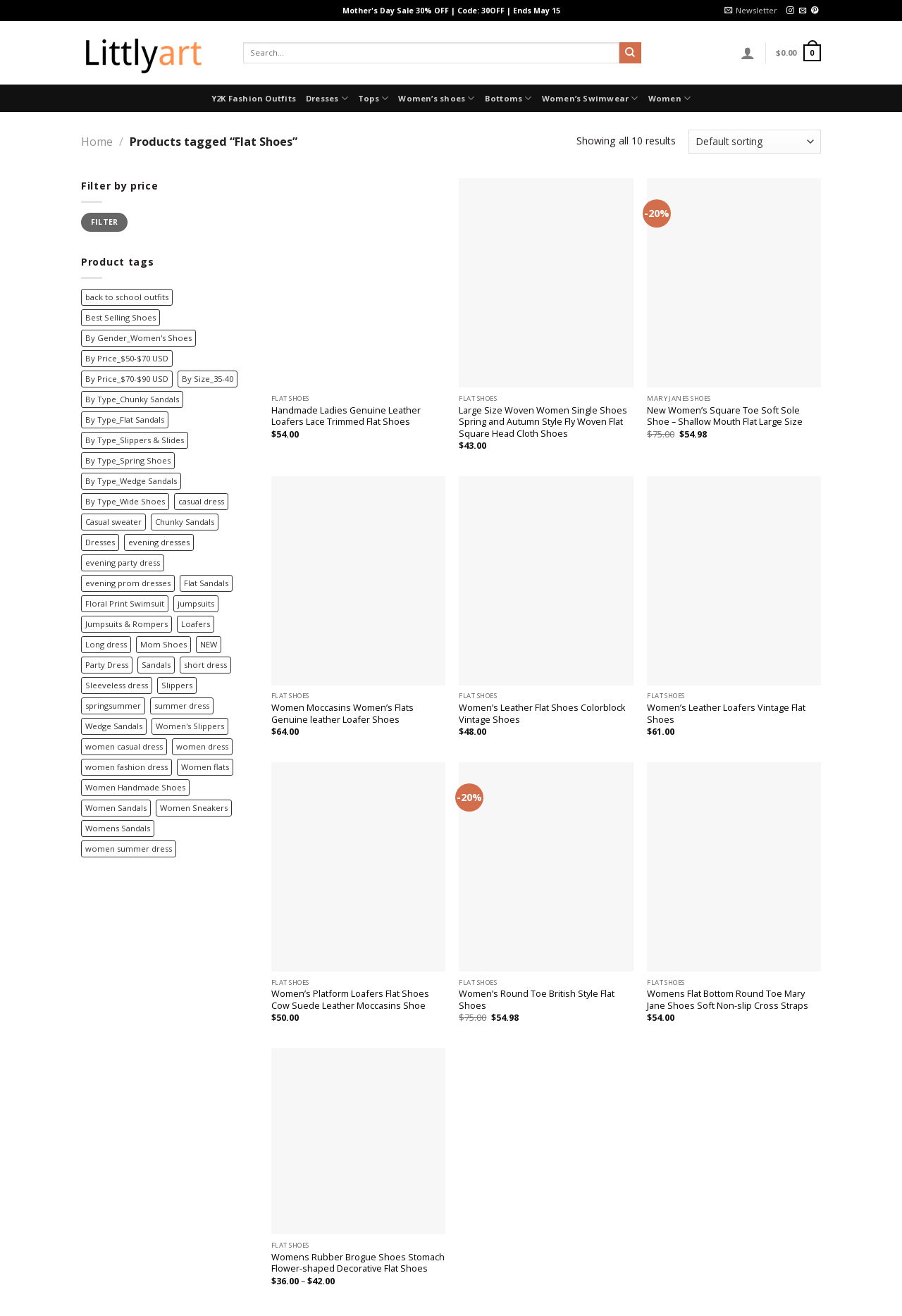Extract the bounding box coordinates for the HTML element that matches this description: "parent_node: Add to wishlist aria-label="Wishlist"". The coordinates should be four float numbers between 0 and 1, i.e., [left, top, right, bottom].

[0.672, 0.141, 0.693, 0.156]